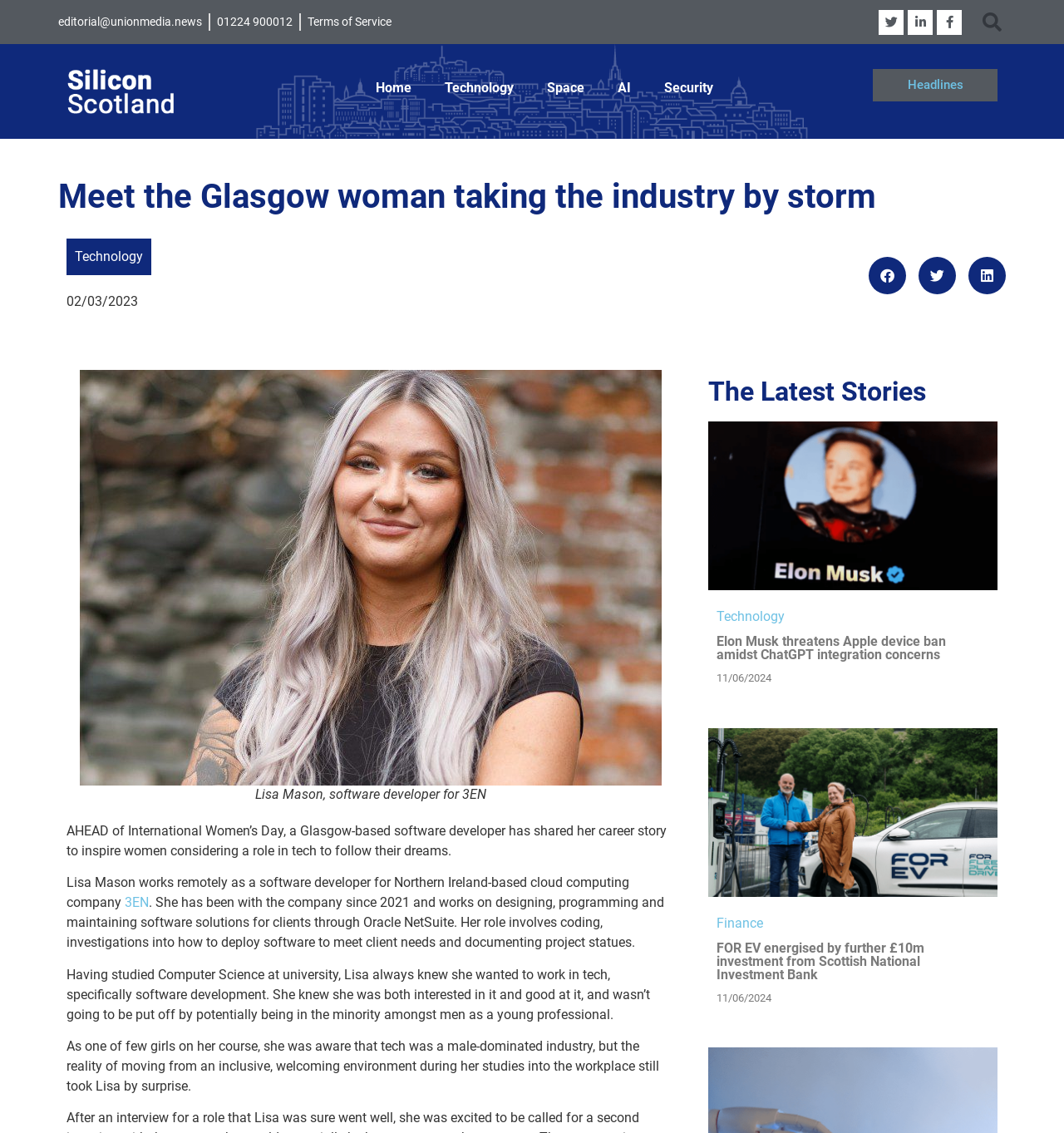Indicate the bounding box coordinates of the element that must be clicked to execute the instruction: "Learn more about 3EN". The coordinates should be given as four float numbers between 0 and 1, i.e., [left, top, right, bottom].

[0.117, 0.79, 0.14, 0.804]